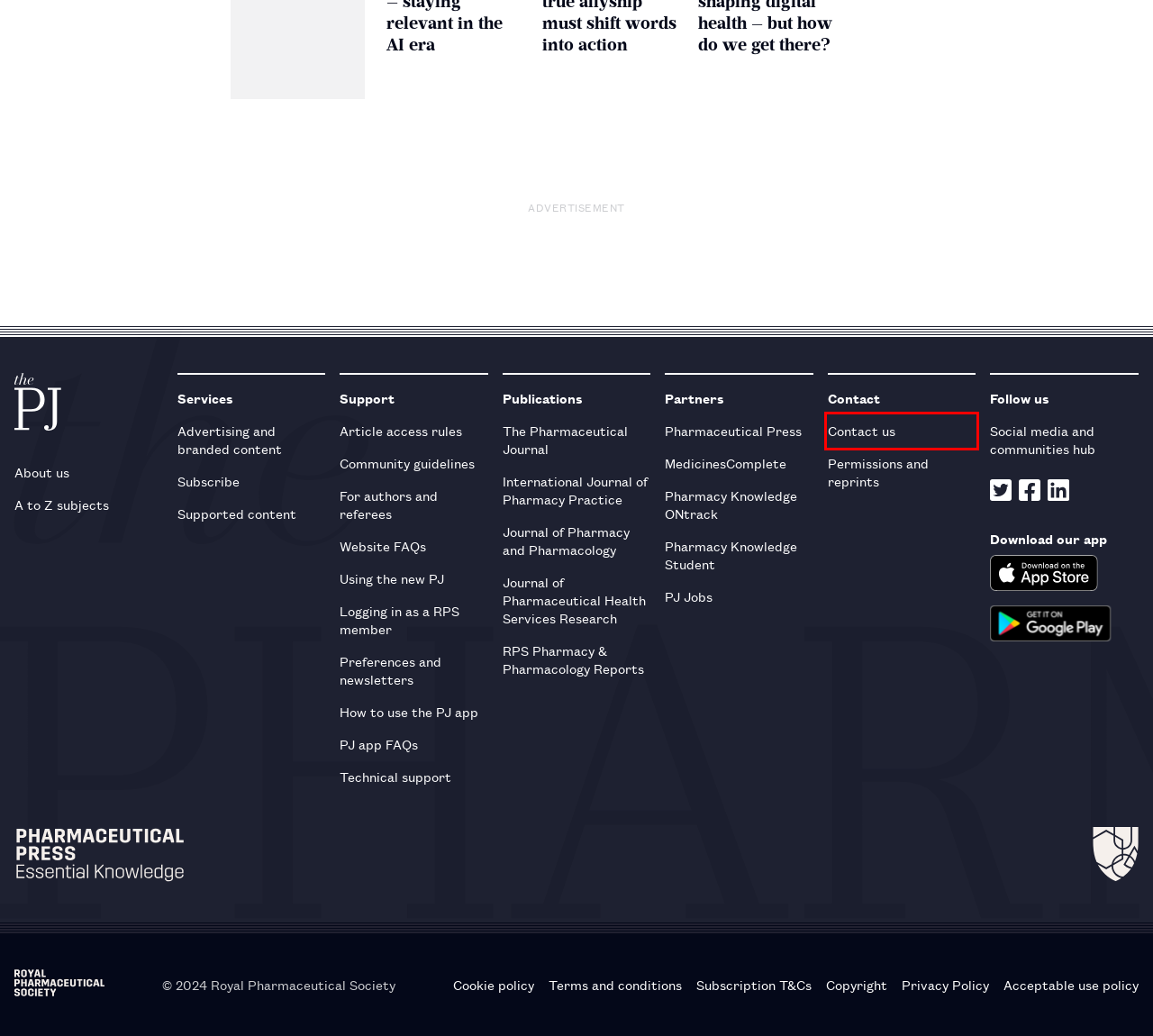You have a screenshot of a webpage with a red bounding box around an element. Identify the webpage description that best fits the new page that appears after clicking the selected element in the red bounding box. Here are the candidates:
A. Contact us - The Pharmaceutical Journal
B. About us - The Pharmaceutical Journal
C. PJ Jobs | Recruiter Services
D. Terms and conditions - The Pharmaceutical Journal
E. Advertising and branded content - The Pharmaceutical Journal
F. Community guidelines - The Pharmaceutical Journal
G. Website FAQs - The Pharmaceutical Journal
H. Social media and communities hub - The Pharmaceutical Journal

A